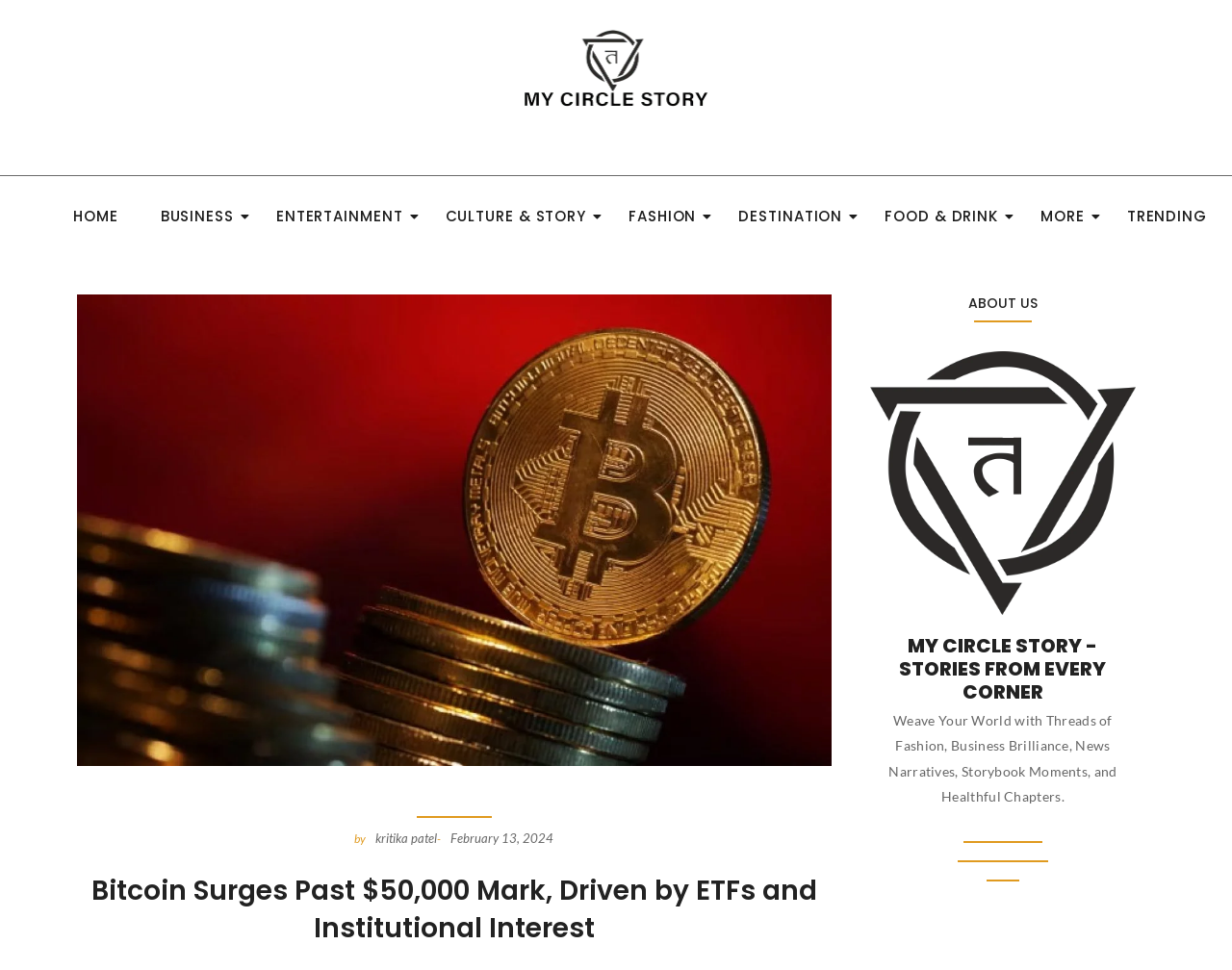What is the name of the section below the main heading?
Can you provide a detailed and comprehensive answer to the question?

I found the section name by looking at the heading element below the main heading, which says 'ABOUT US'.